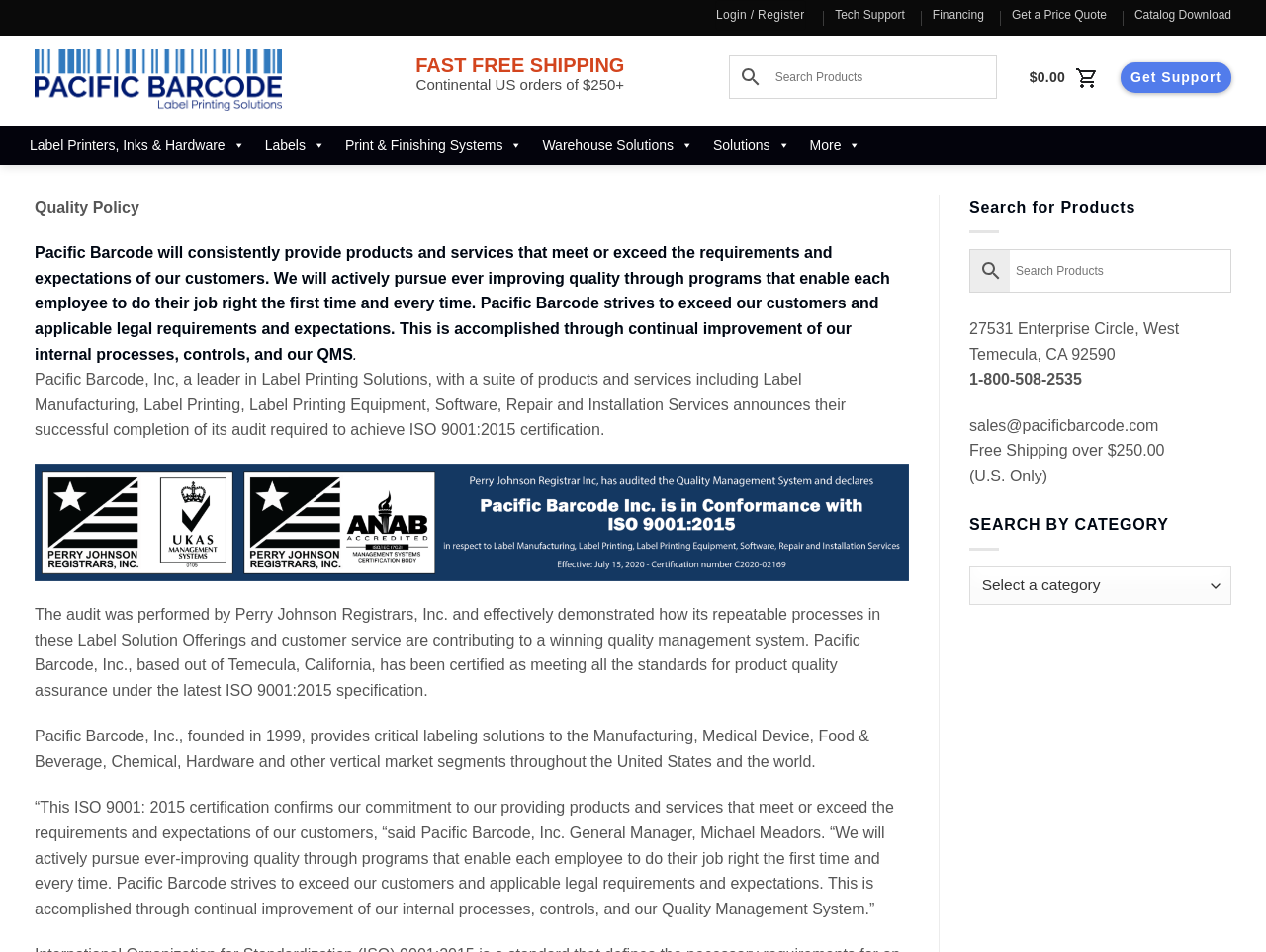Please find the bounding box coordinates (top-left x, top-left y, bottom-right x, bottom-right y) in the screenshot for the UI element described as follows: sales@pacificbarcode.com

[0.766, 0.438, 0.915, 0.455]